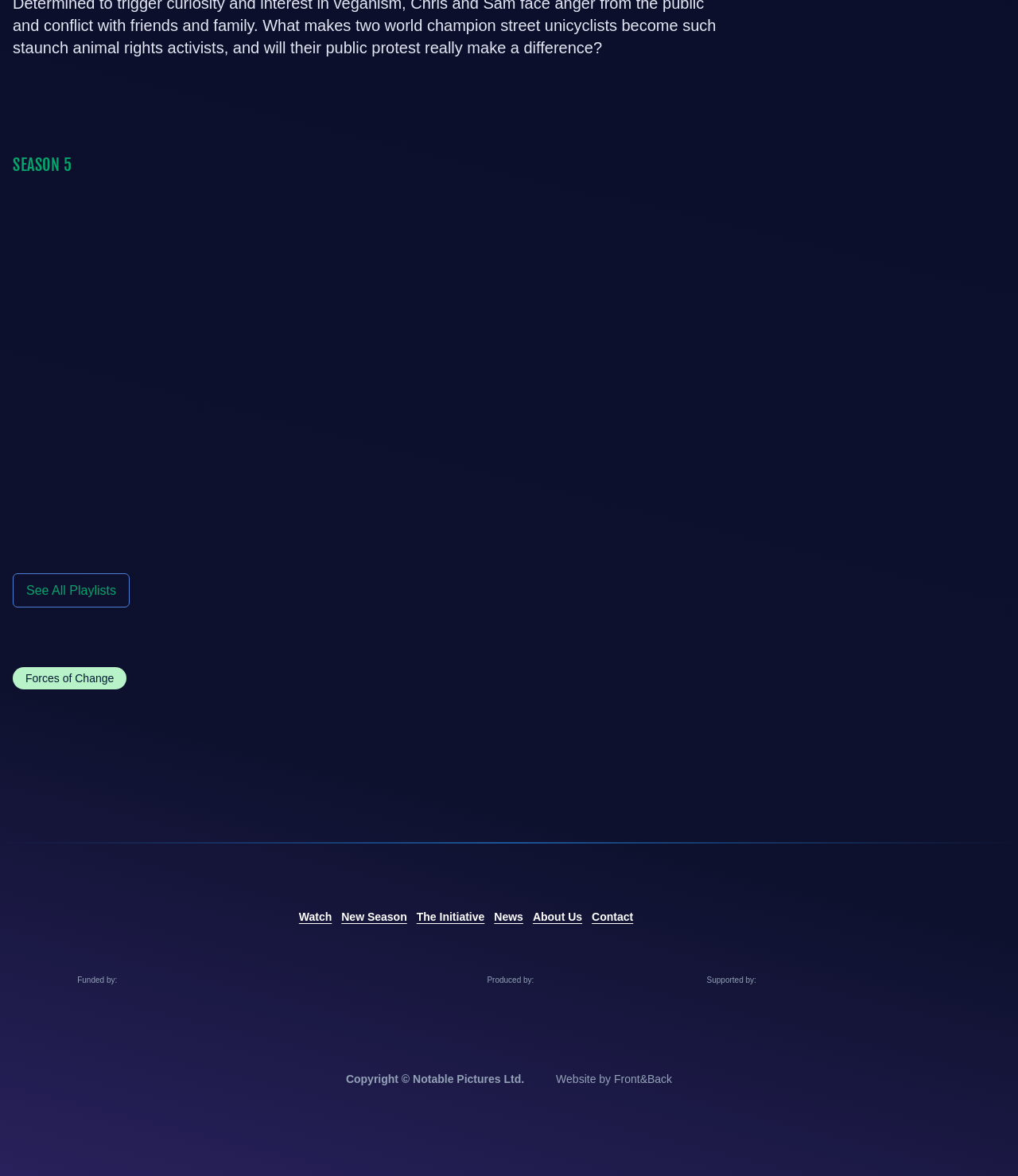Locate the bounding box coordinates of the clickable region to complete the following instruction: "Check 'News'."

[0.485, 0.774, 0.514, 0.785]